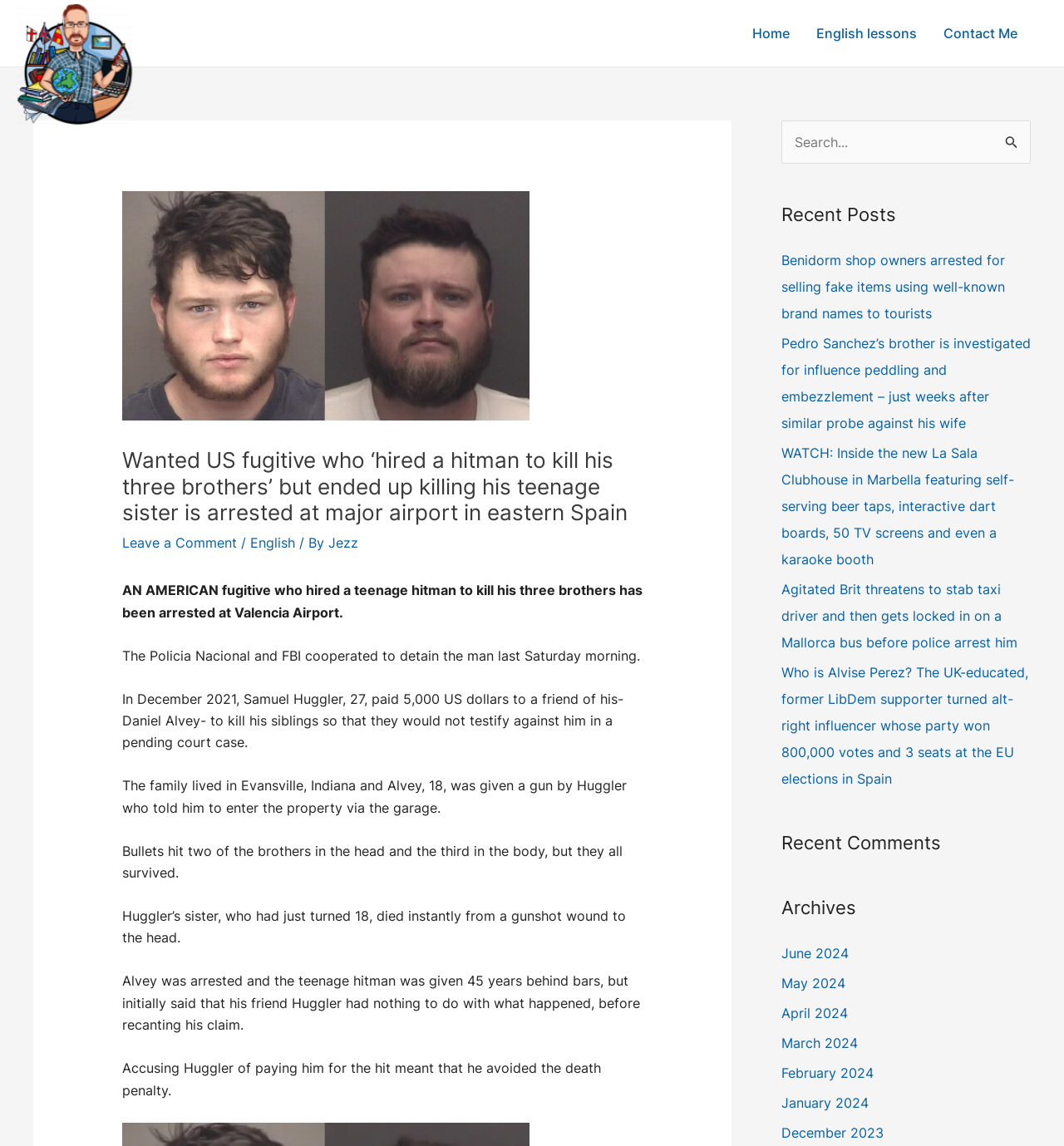Can you determine the bounding box coordinates of the area that needs to be clicked to fulfill the following instruction: "Leave a comment"?

[0.115, 0.466, 0.222, 0.481]